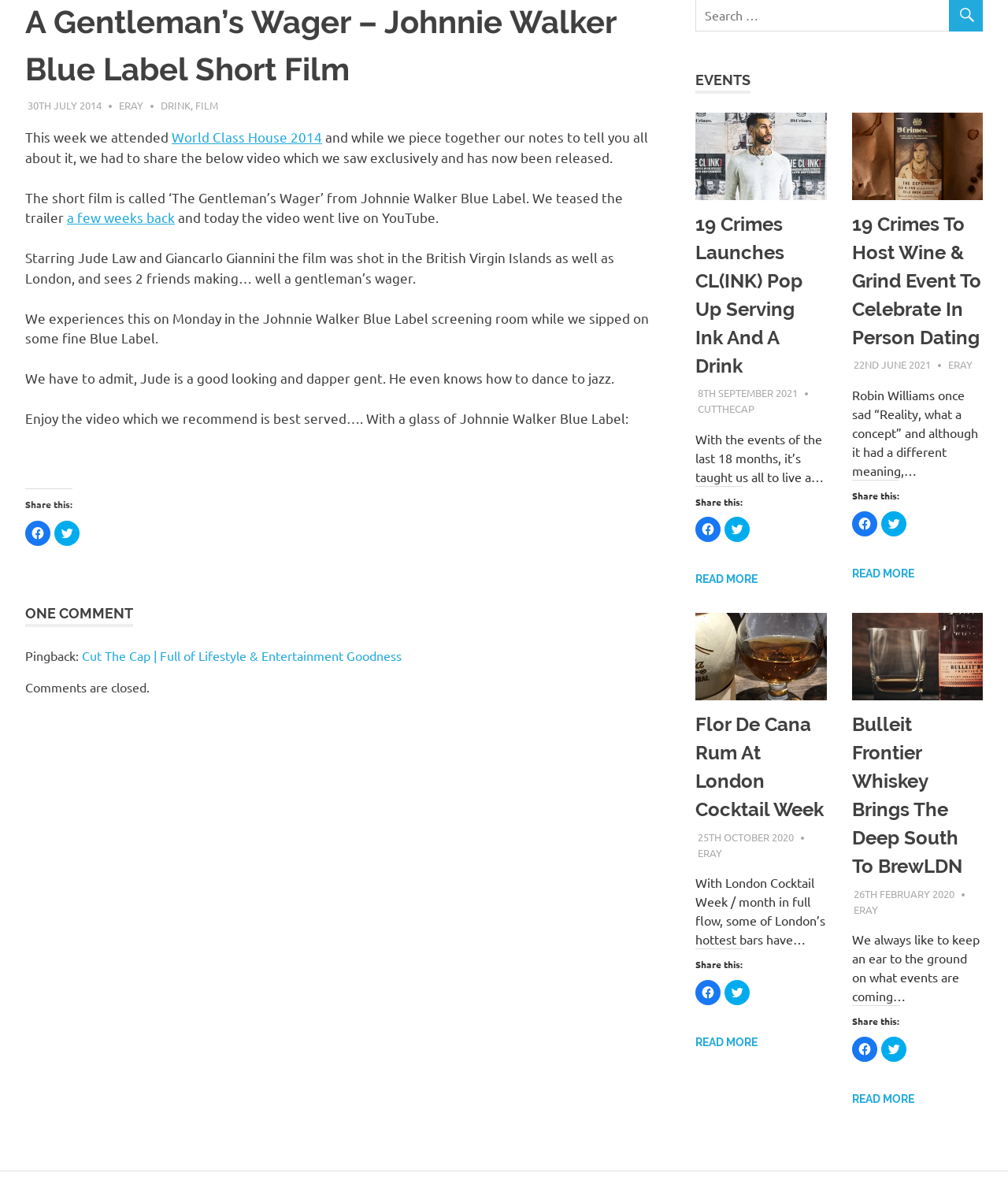Specify the bounding box coordinates (top-left x, top-left y, bottom-right x, bottom-right y) of the UI element in the screenshot that matches this description: Eray

[0.692, 0.714, 0.716, 0.726]